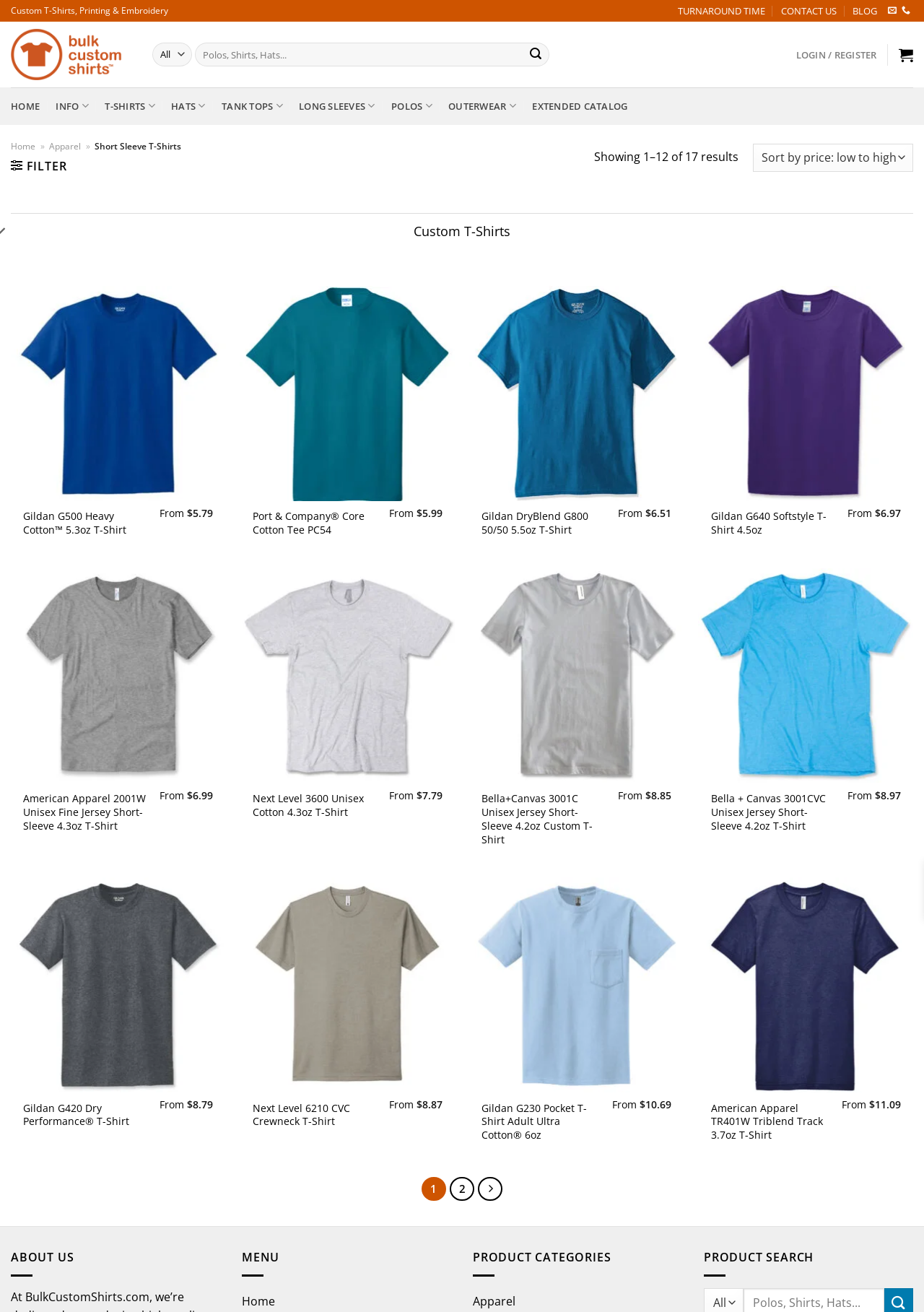Give a concise answer of one word or phrase to the question: 
What is the brand of the first listed t-shirt?

Gildan